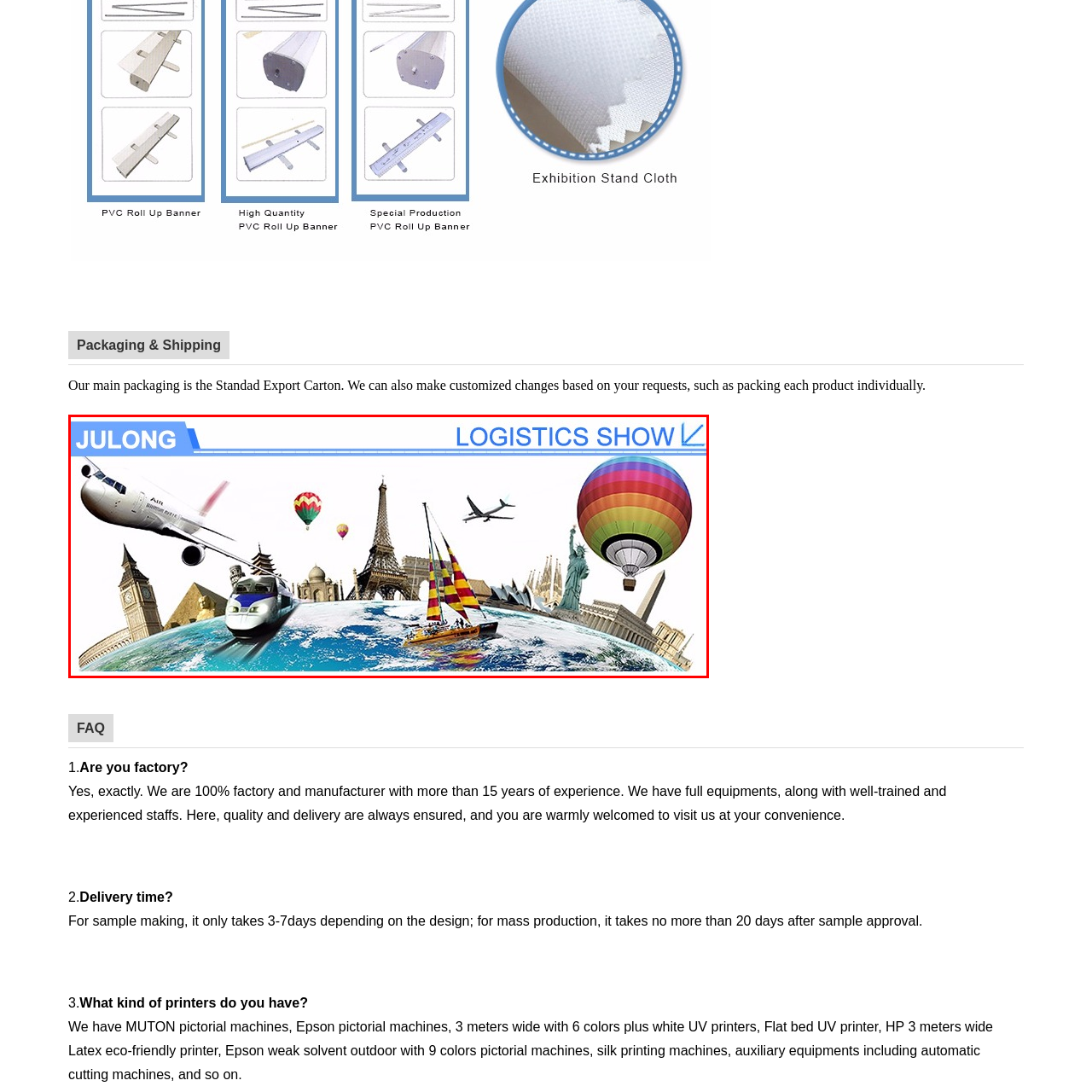Concentrate on the image section marked by the red rectangle and answer the following question comprehensively, using details from the image: How many famous landmarks are visible in the background?

The image showcases a dynamic scene with three famous landmarks visible in the background, namely the Eiffel Tower, the Statue of Liberty, and the Big Ben, which adds to the theme of international logistics and travel.